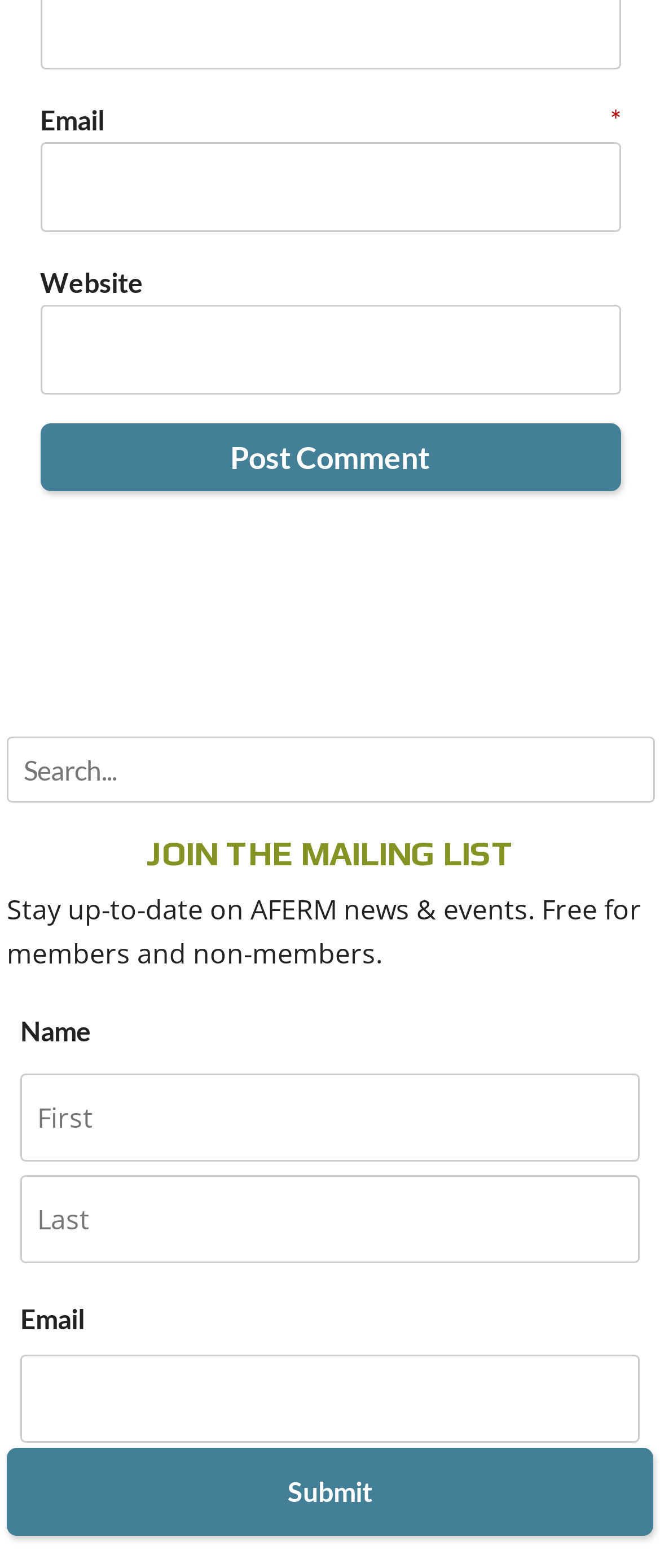Determine the coordinates of the bounding box for the clickable area needed to execute this instruction: "Enter website URL".

[0.06, 0.194, 0.94, 0.251]